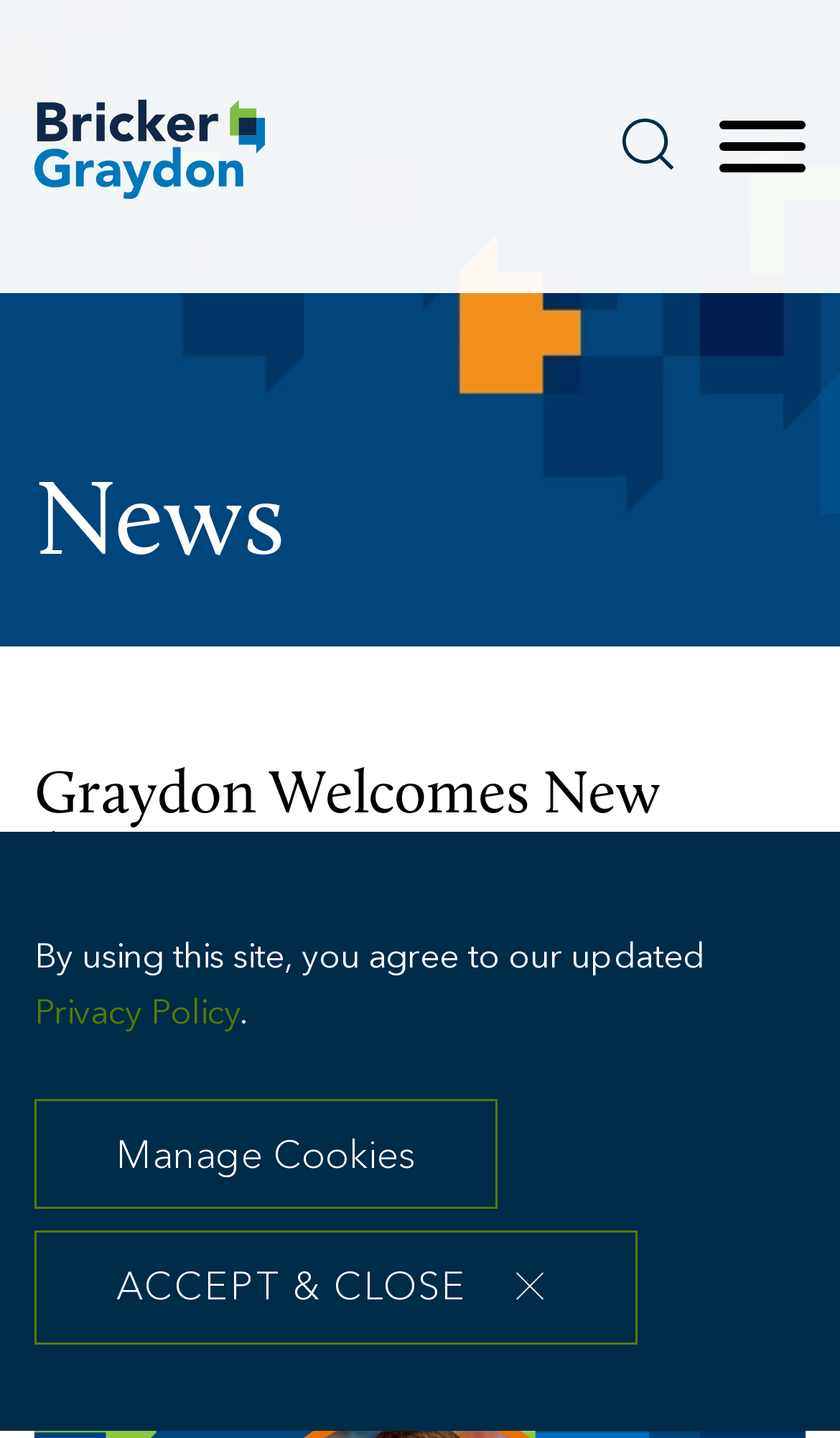Using the provided element description "My biggest problem with Endpoint", determine the bounding box coordinates of the UI element.

None